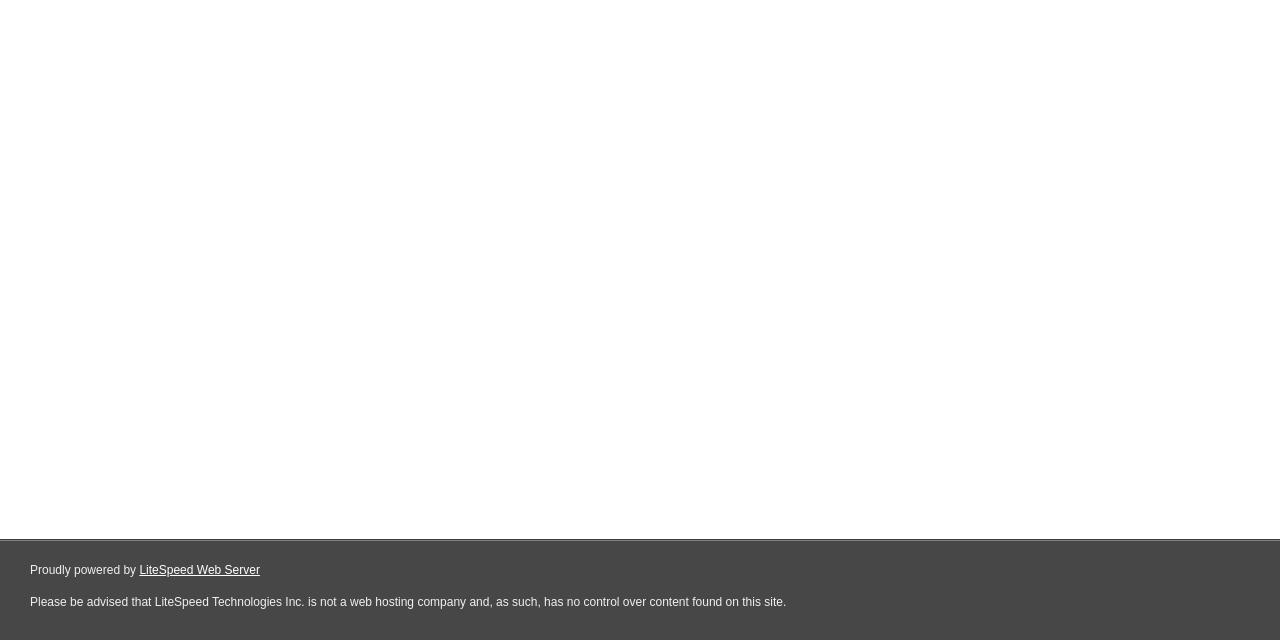Using the format (top-left x, top-left y, bottom-right x, bottom-right y), provide the bounding box coordinates for the described UI element. All values should be floating point numbers between 0 and 1: LiteSpeed Web Server

[0.109, 0.88, 0.203, 0.902]